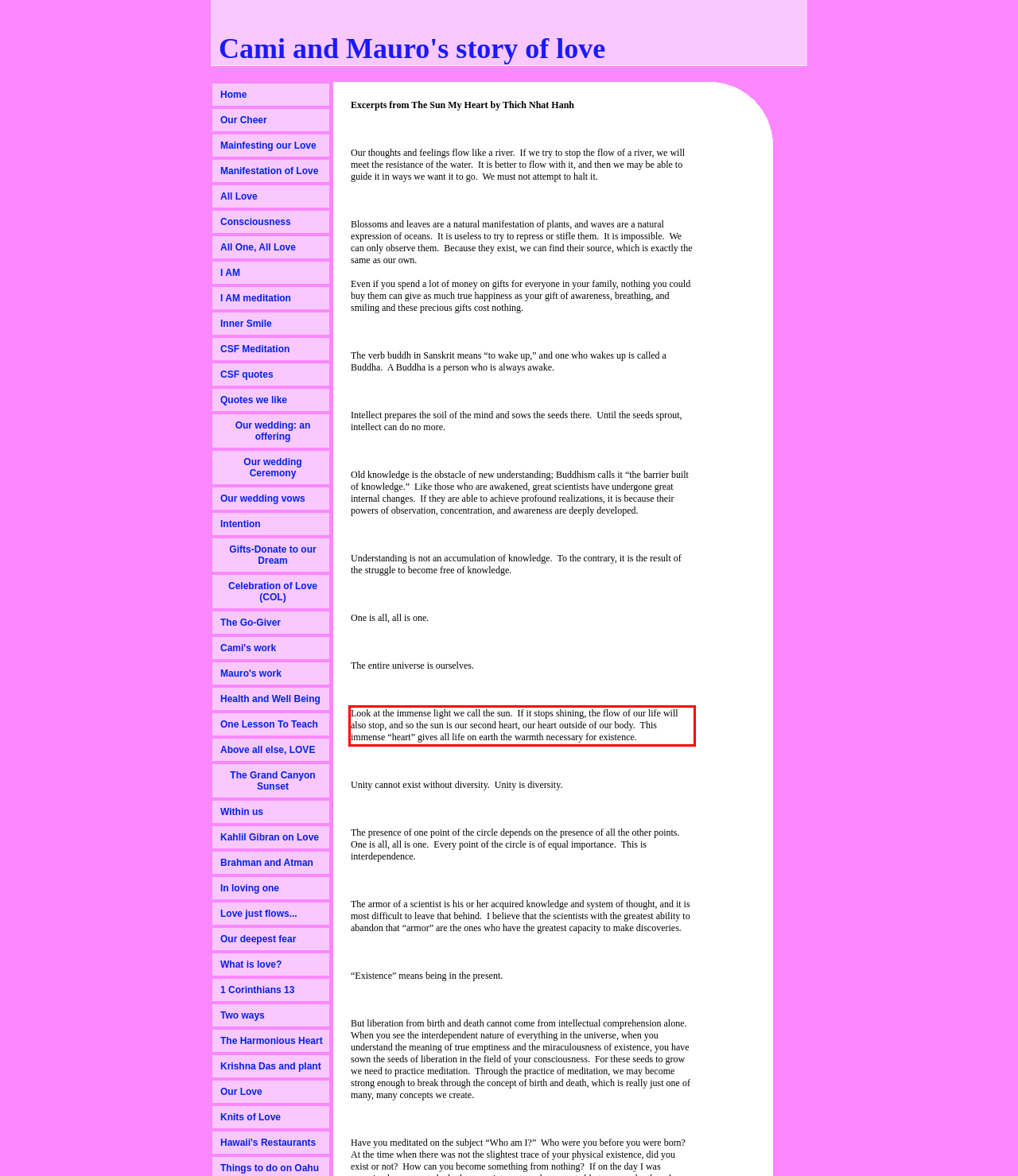There is a UI element on the webpage screenshot marked by a red bounding box. Extract and generate the text content from within this red box.

Look at the immense light we call the sun. If it stops shining, the flow of our life will also stop, and so the sun is our second heart, our heart outside of our body. This immense “heart” gives all life on earth the warmth necessary for existence.